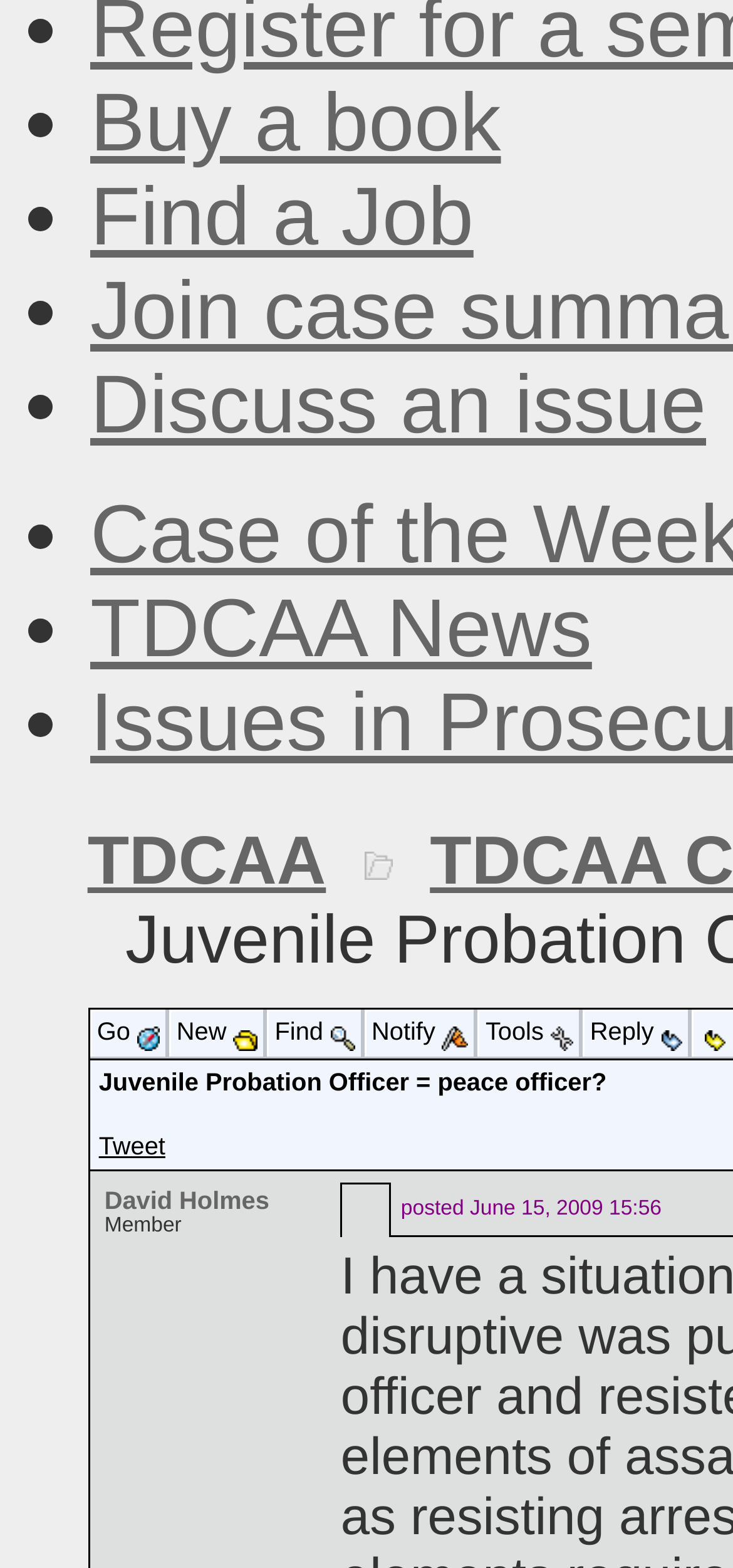Find the bounding box coordinates of the clickable area required to complete the following action: "Go to facebook page".

None